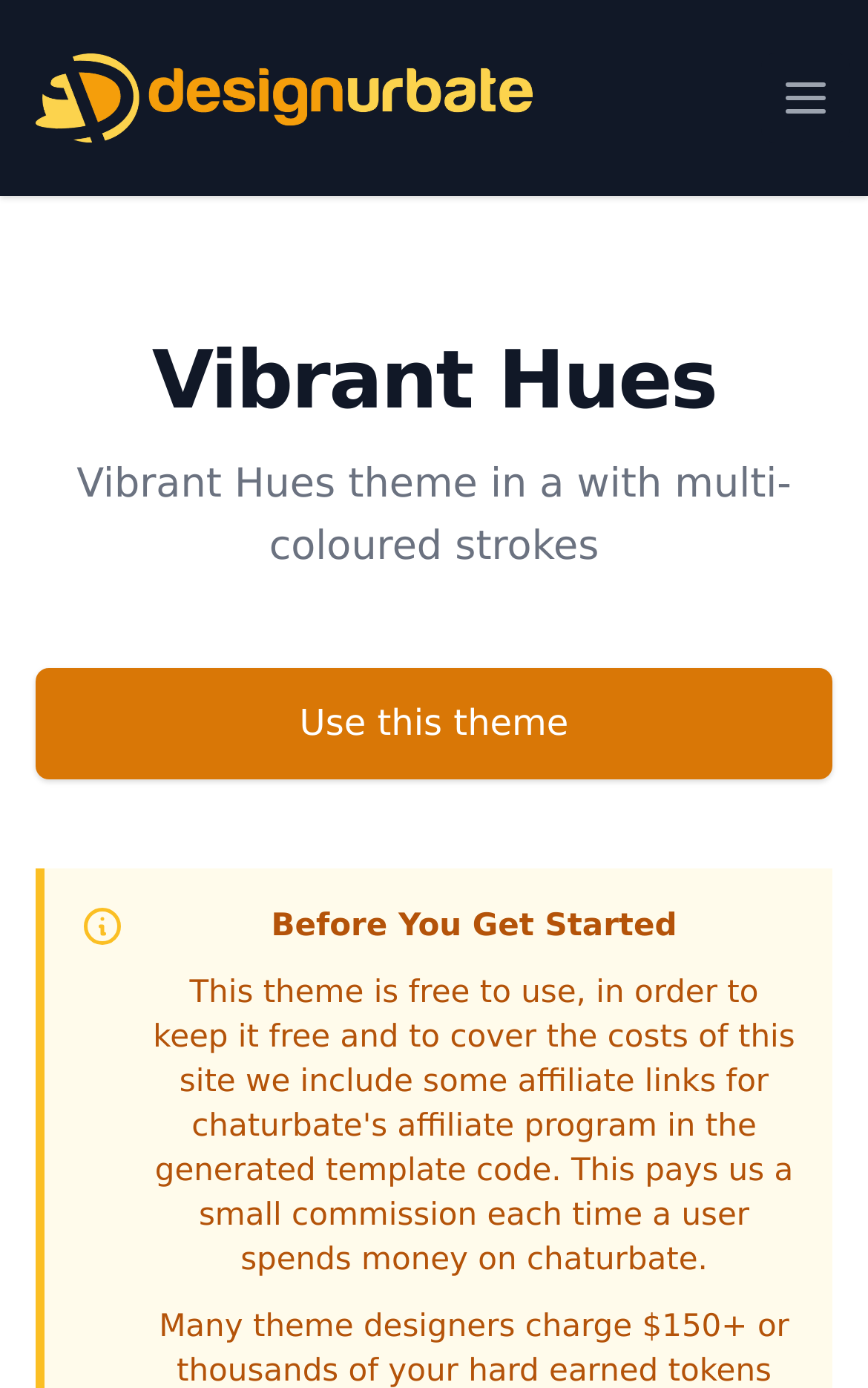What is the purpose of the 'Use this theme' button?
Based on the image, give a concise answer in the form of a single word or short phrase.

To apply the theme